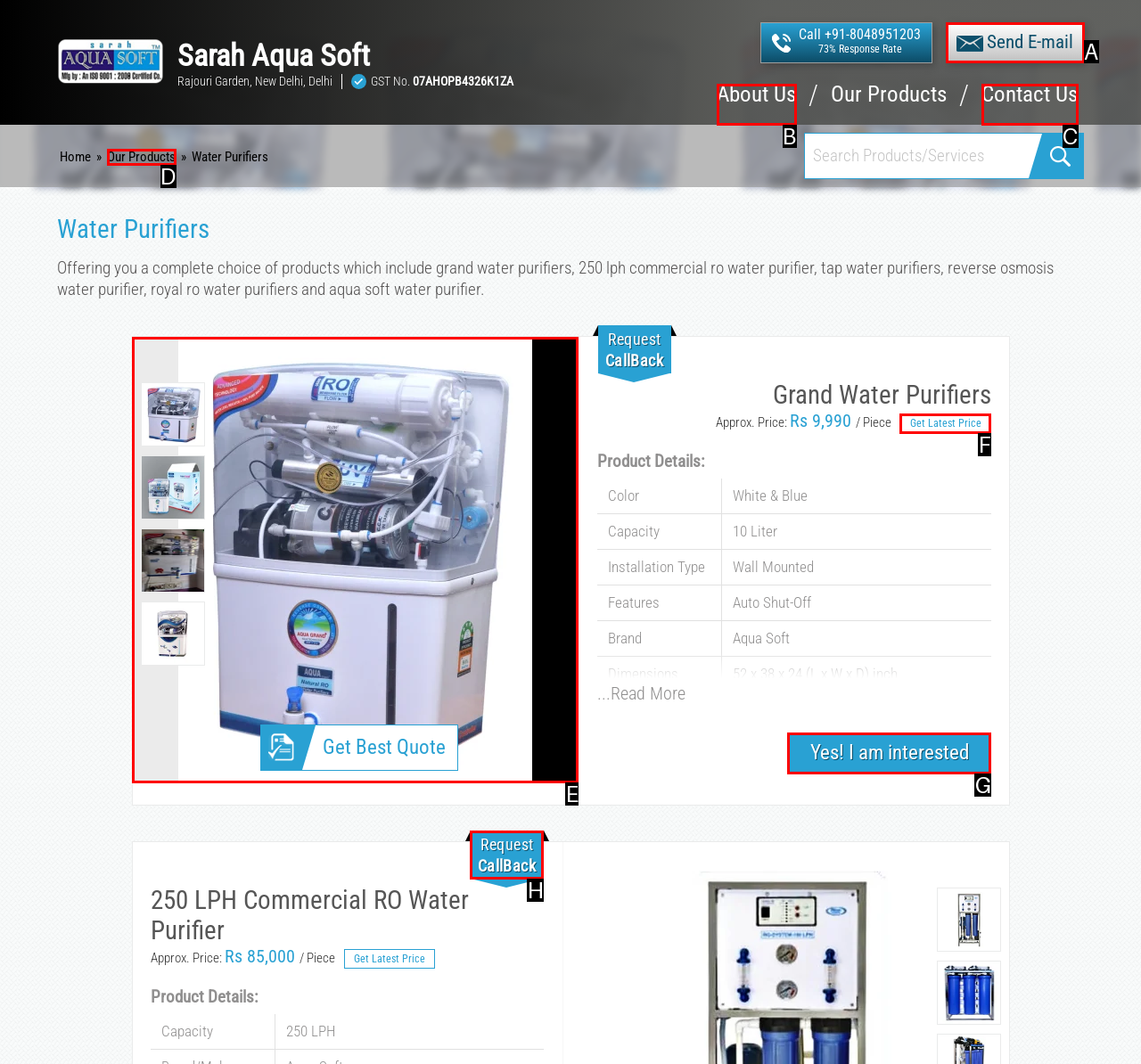Select the HTML element that corresponds to the description: Yes! I am interested. Reply with the letter of the correct option.

G